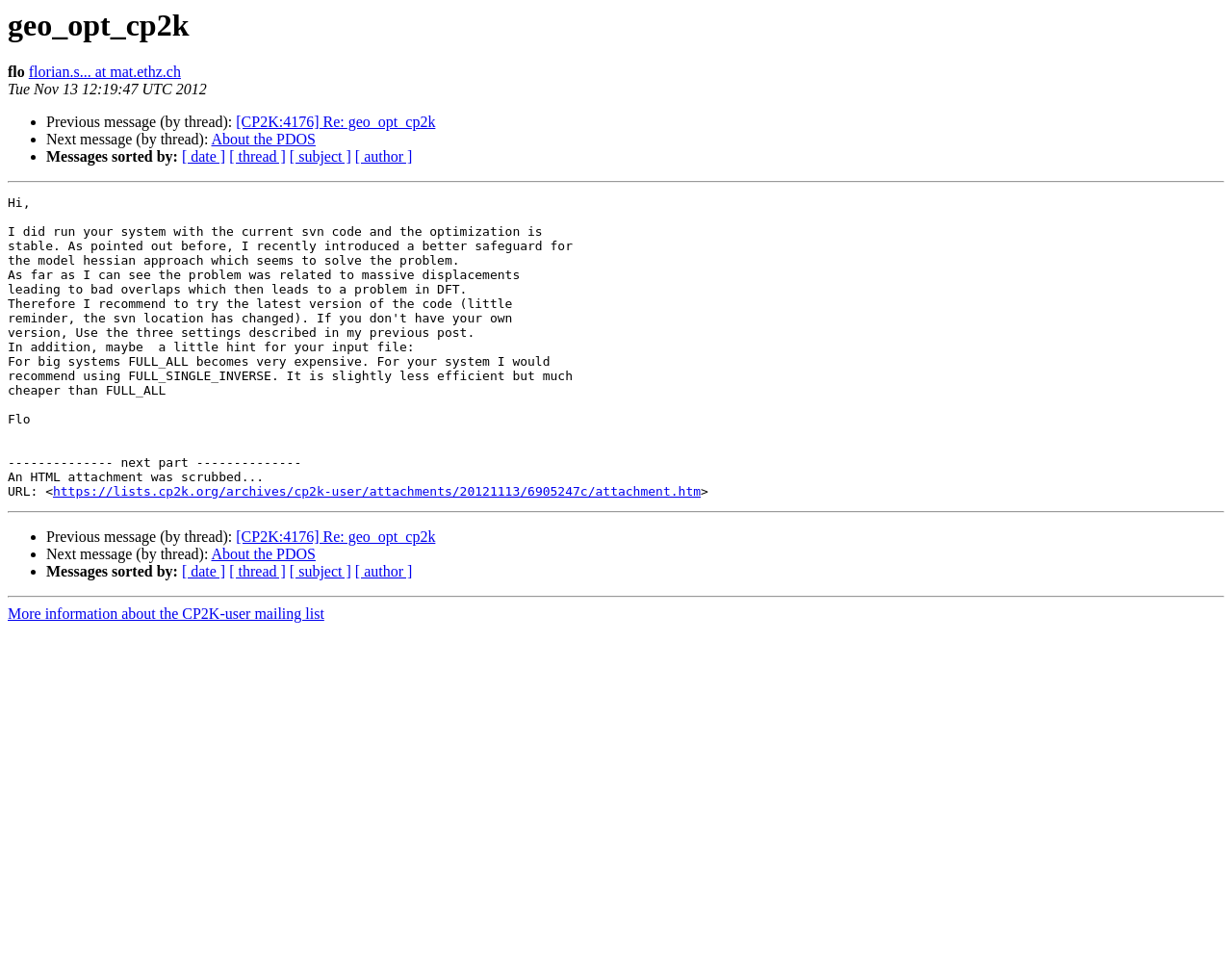Please determine the bounding box coordinates of the element to click in order to execute the following instruction: "View author's homepage". The coordinates should be four float numbers between 0 and 1, specified as [left, top, right, bottom].

[0.023, 0.066, 0.147, 0.082]